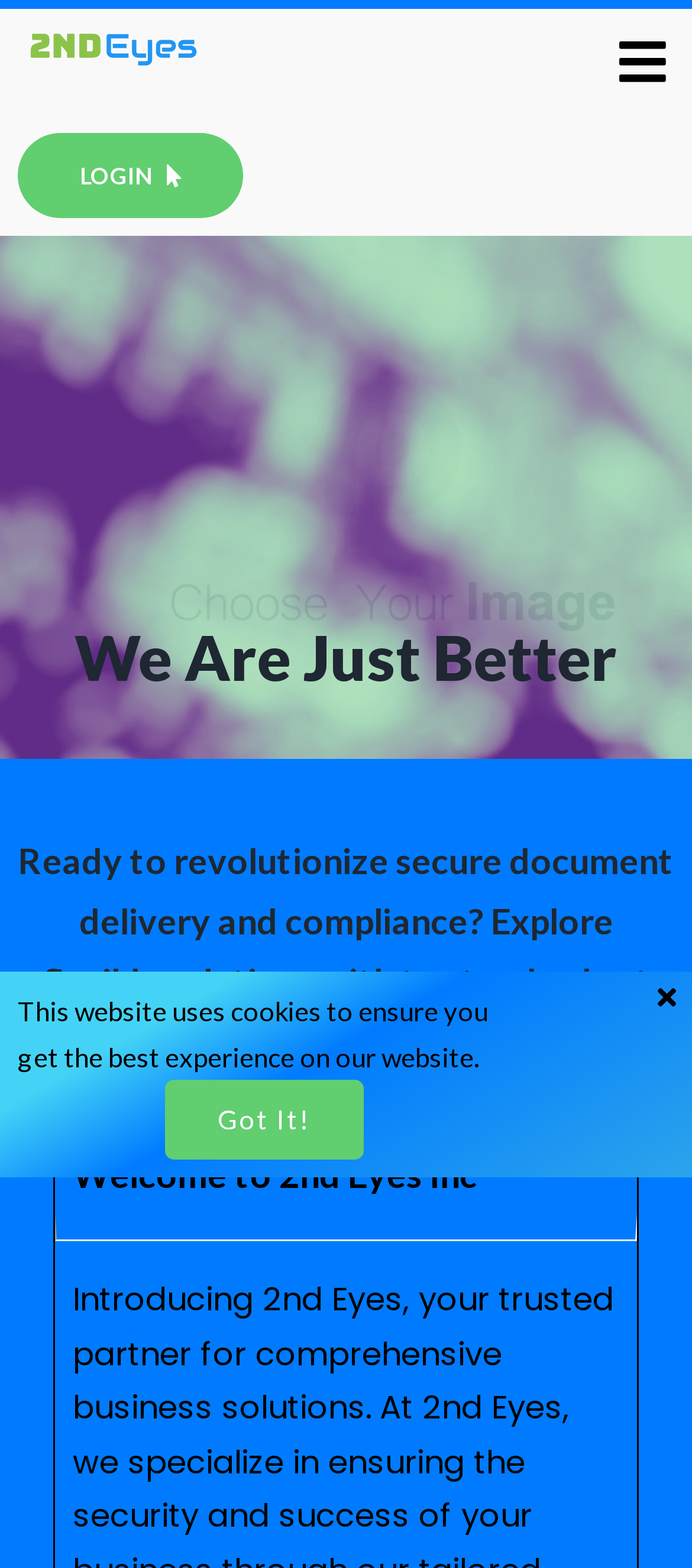Extract the bounding box coordinates for the UI element described by the text: "alt="2ndeyeslogo1500x512" title="2ndeyeslogo1500x512"". The coordinates should be in the form of [left, top, right, bottom] with values between 0 and 1.

[0.026, 0.034, 0.286, 0.054]